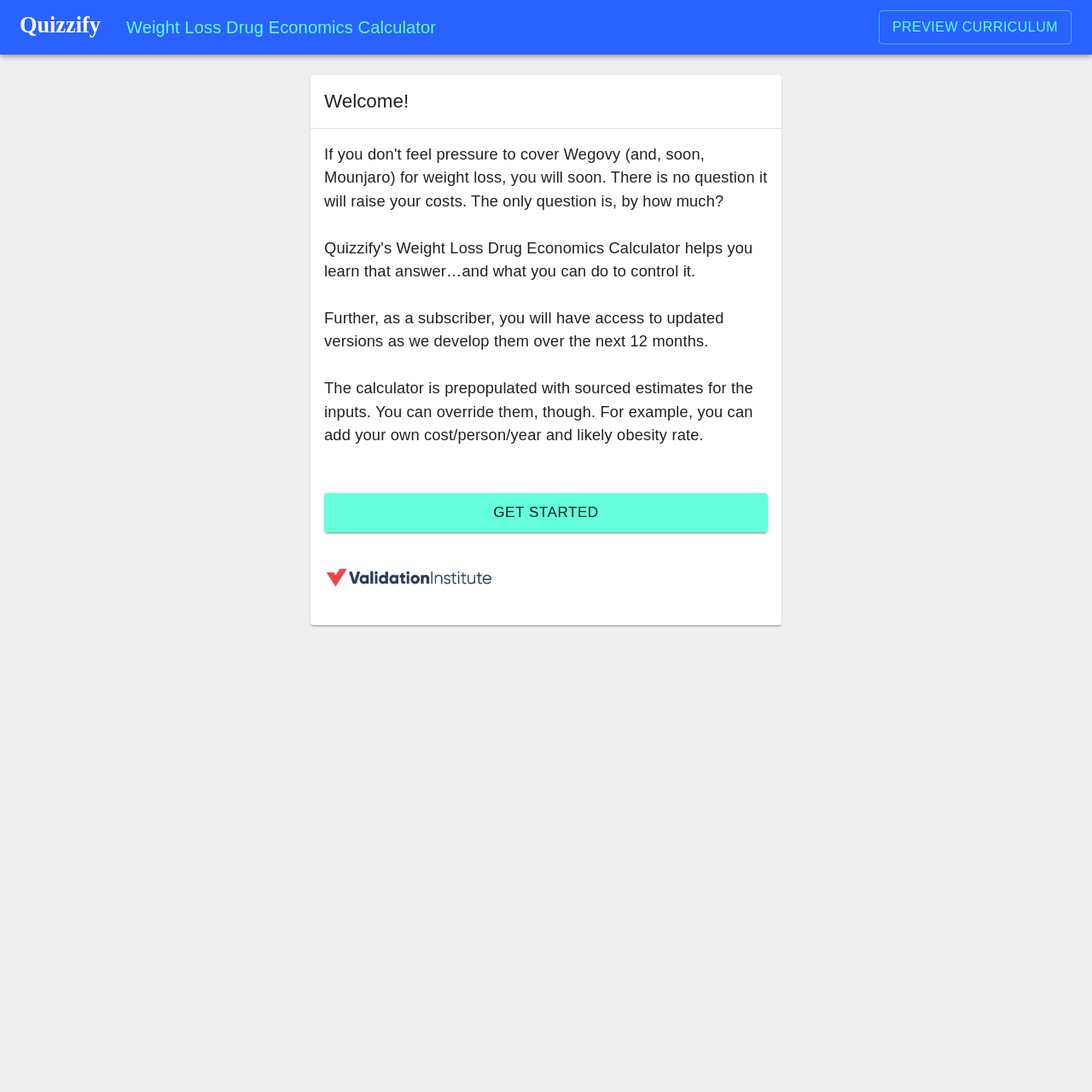Locate the bounding box coordinates for the element described below: "Preview Curriculum". The coordinates must be four float values between 0 and 1, formatted as [left, top, right, bottom].

[0.805, 0.009, 0.981, 0.041]